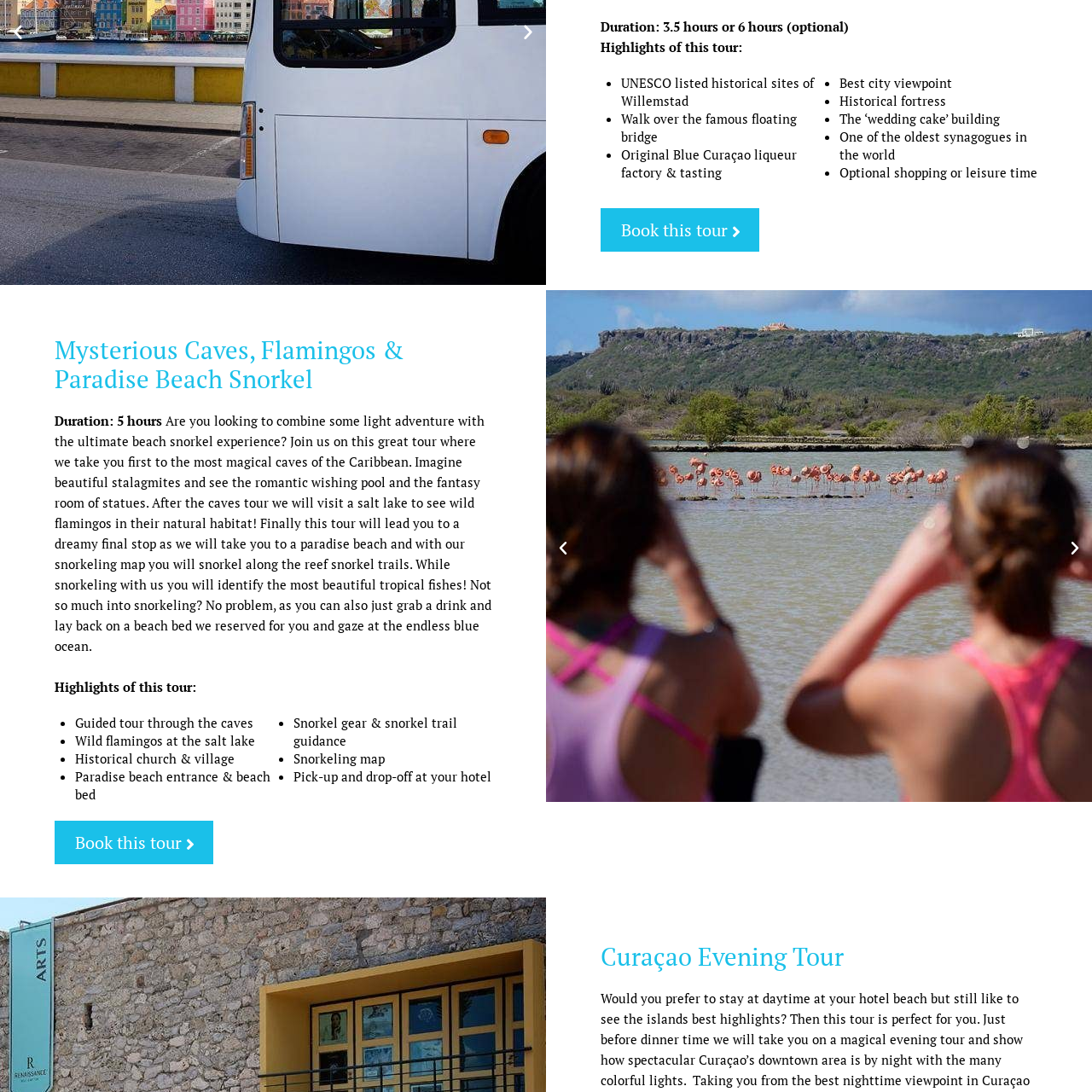Take a close look at the image marked with a red boundary and thoroughly answer the ensuing question using the information observed in the image:
What is one of the activities mentioned in the caption?

The caption lists various activities that guests can participate in during the tour, including visits to UNESCO World Heritage sites, which is one of the mentioned activities.